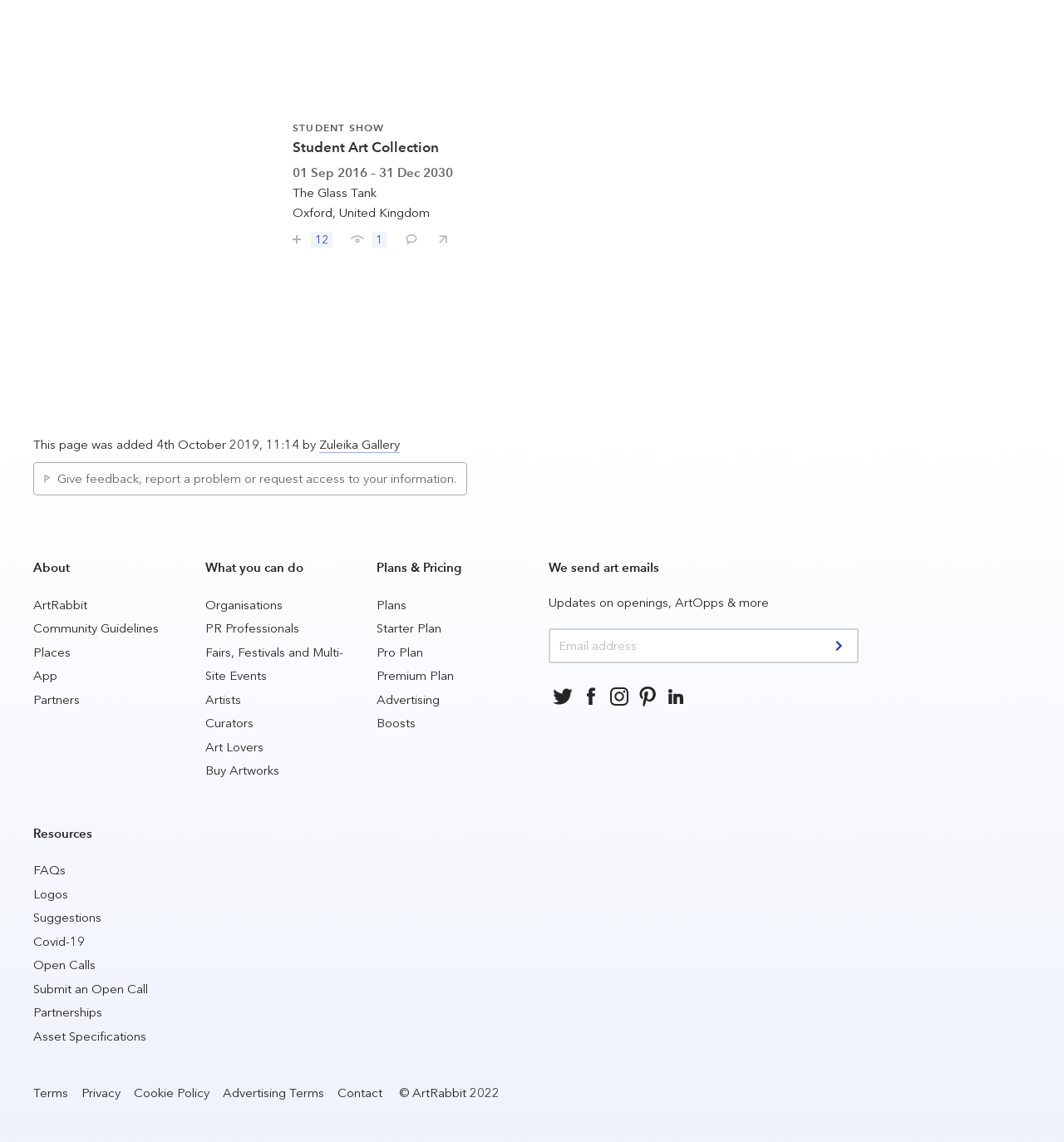What is the copyright information?
Can you provide a detailed and comprehensive answer to the question?

The StaticText element at the bottom of the webpage indicates that the copyright for the content belongs to ArtRabbit and is dated 2022.